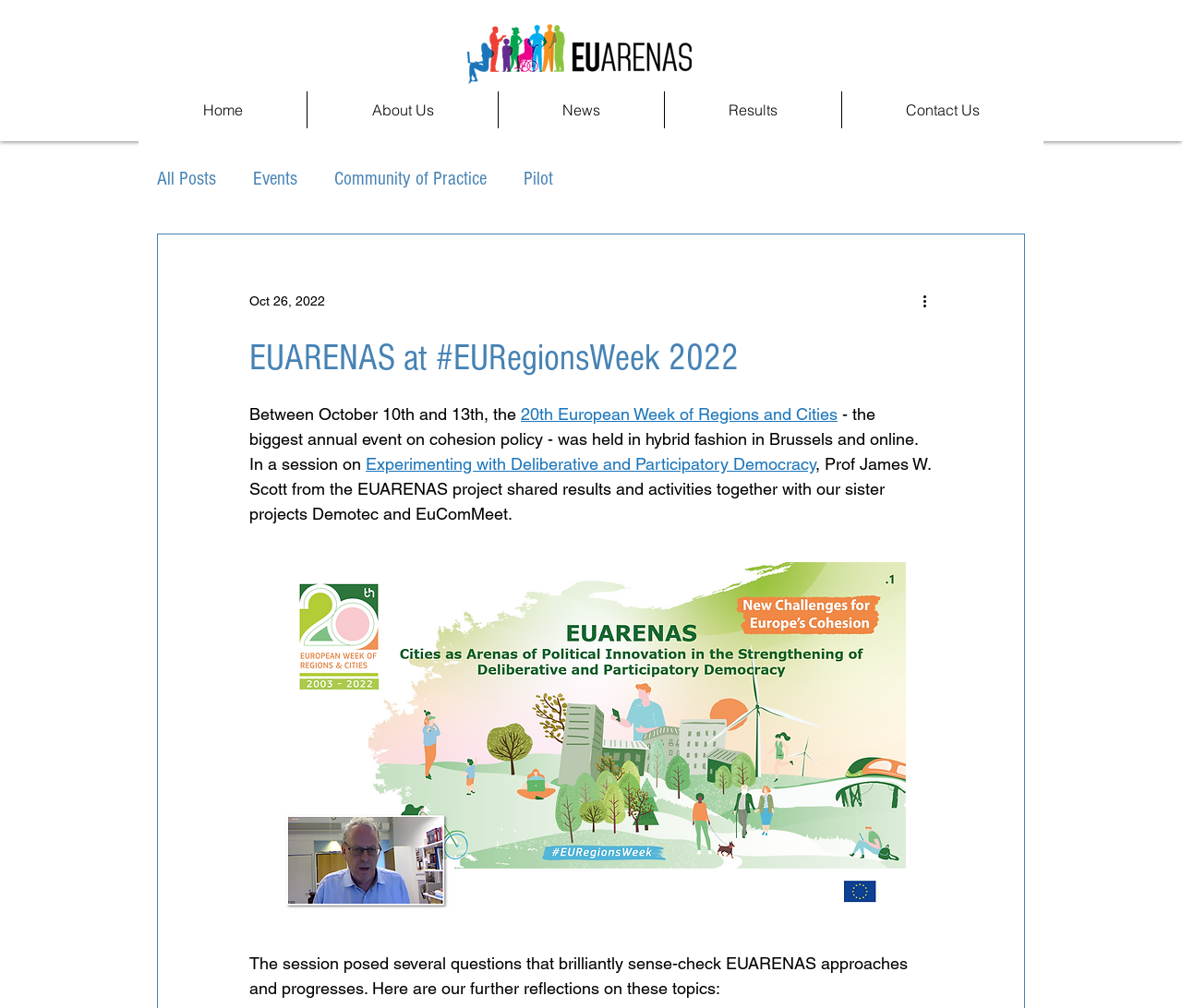Find the bounding box coordinates for the UI element whose description is: "Events". The coordinates should be four float numbers between 0 and 1, in the format [left, top, right, bottom].

[0.214, 0.166, 0.252, 0.187]